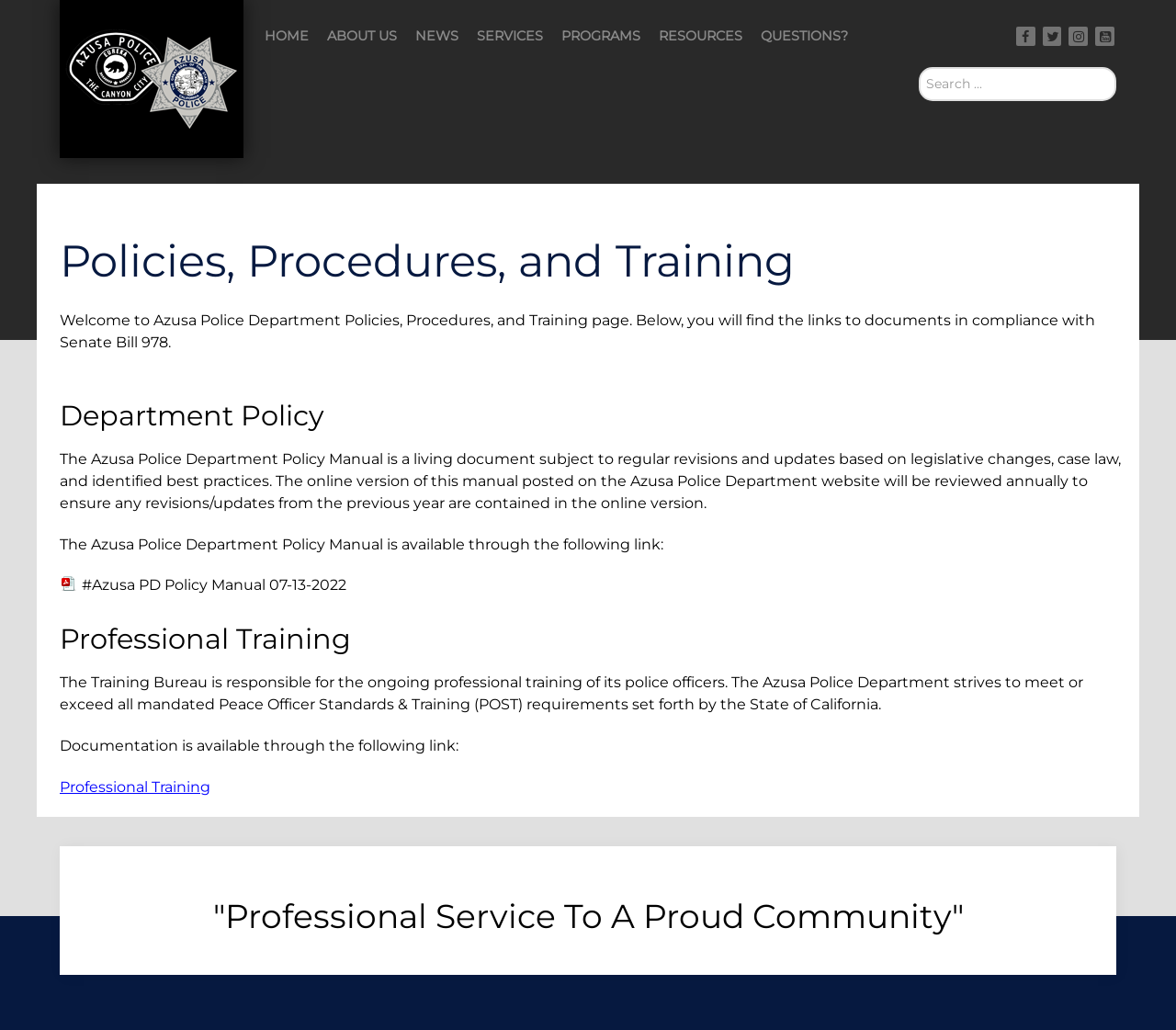Locate the bounding box coordinates of the clickable region to complete the following instruction: "go to home page."

[0.225, 0.027, 0.262, 0.043]